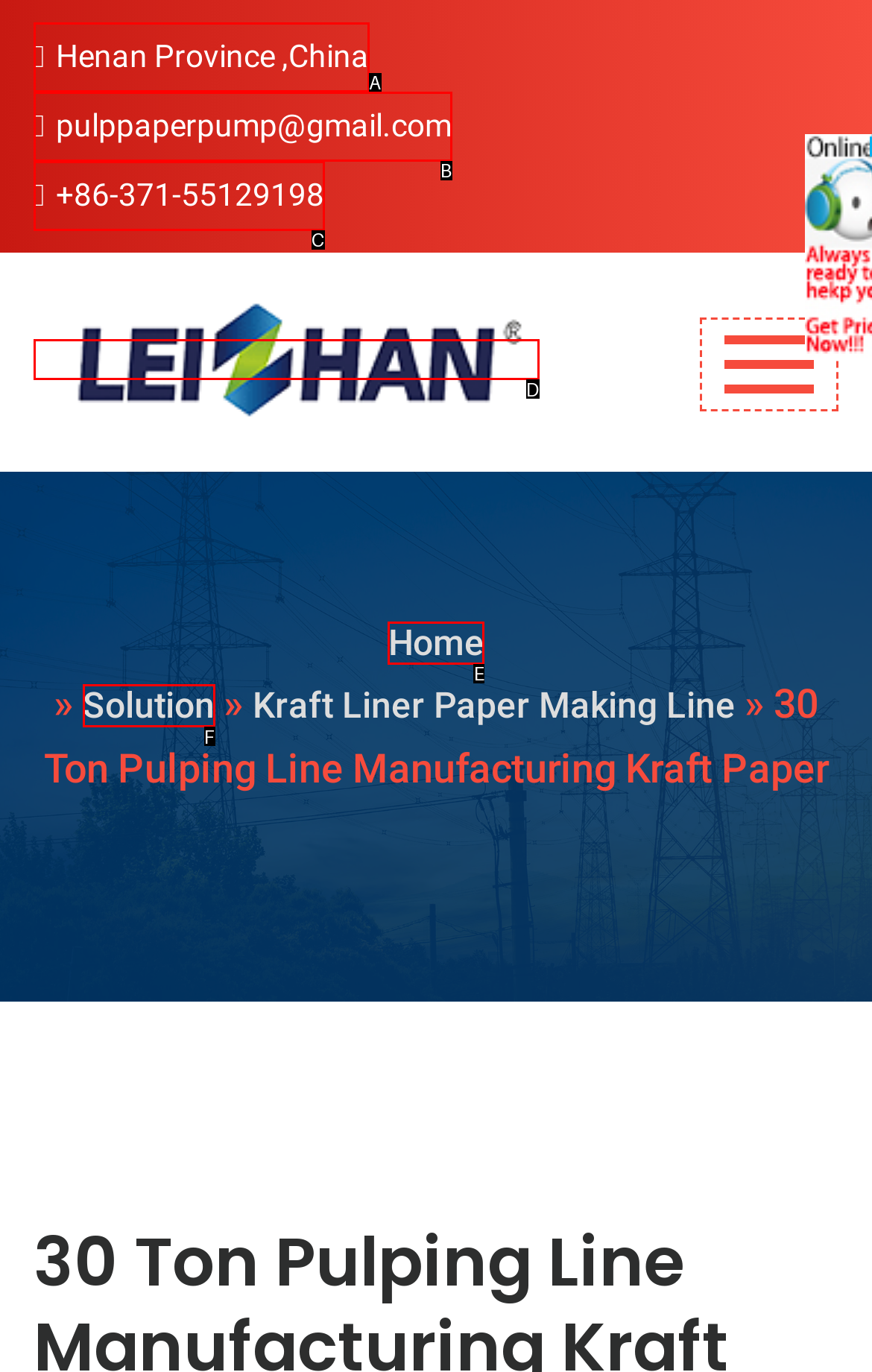Identify the option that best fits this description: Henan Province ,China
Answer with the appropriate letter directly.

A